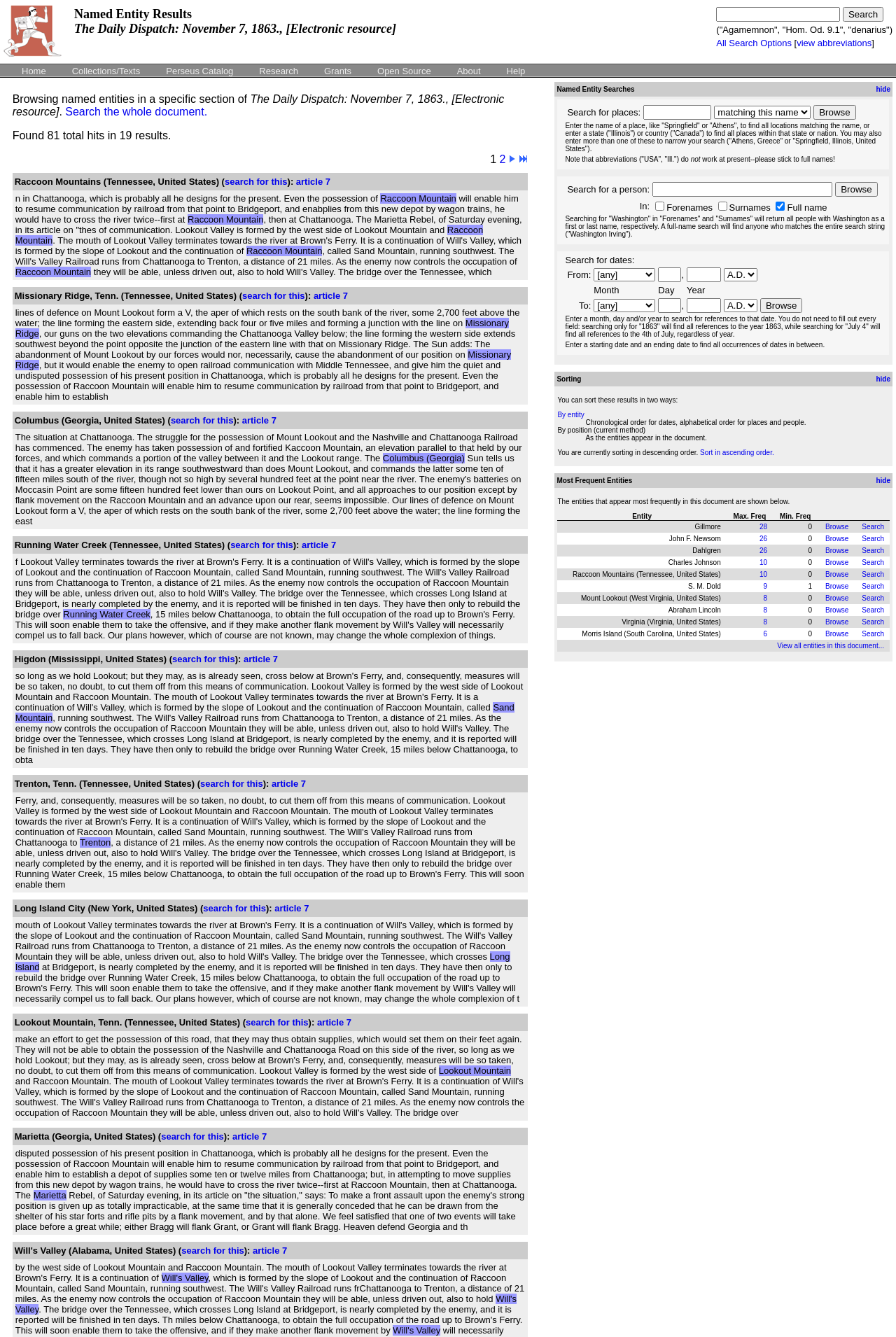Identify the bounding box coordinates of the clickable region required to complete the instruction: "Check ticket status". The coordinates should be given as four float numbers within the range of 0 and 1, i.e., [left, top, right, bottom].

None